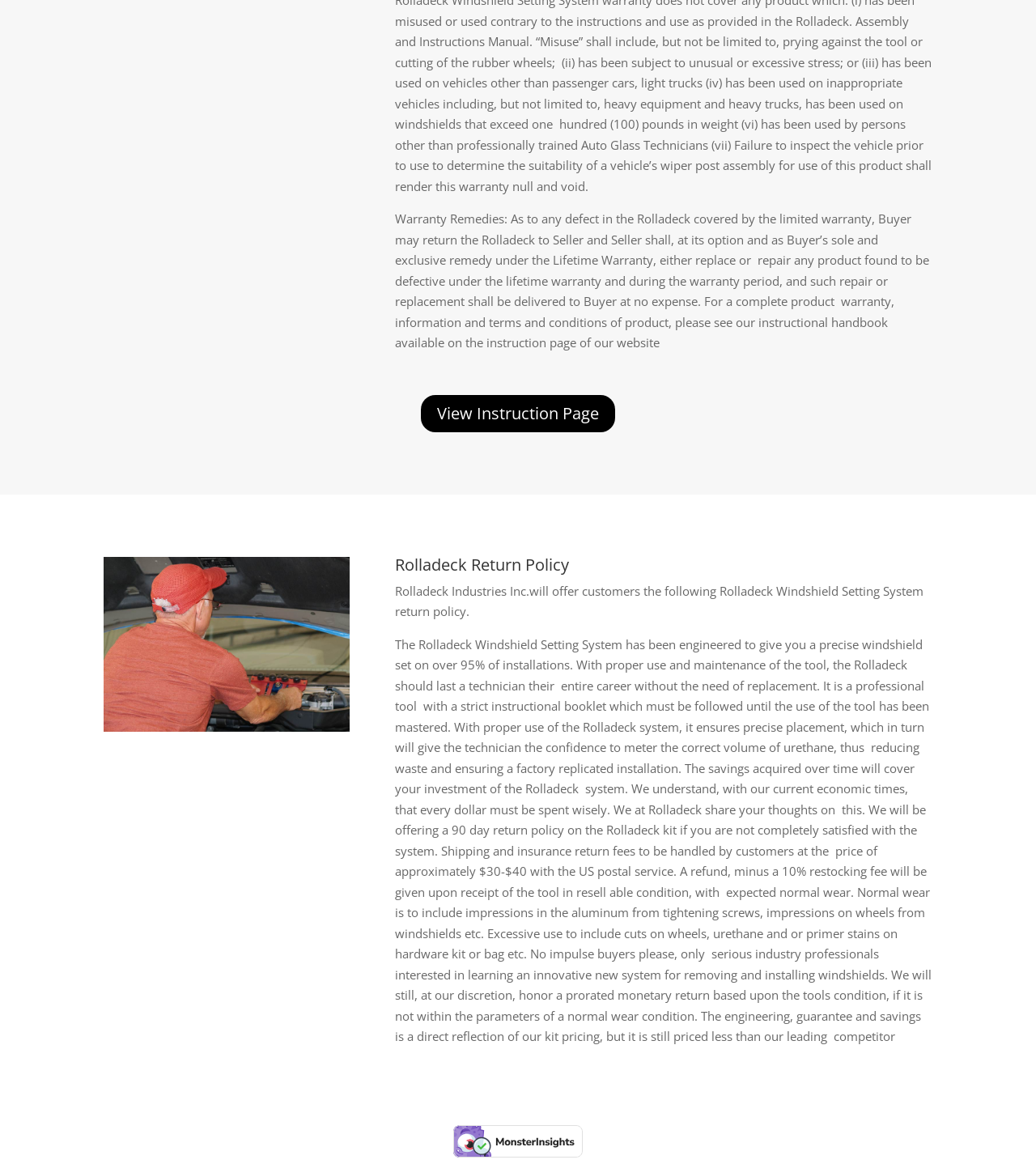Based on the provided description, "View Instruction Page", find the bounding box of the corresponding UI element in the screenshot.

[0.406, 0.339, 0.594, 0.371]